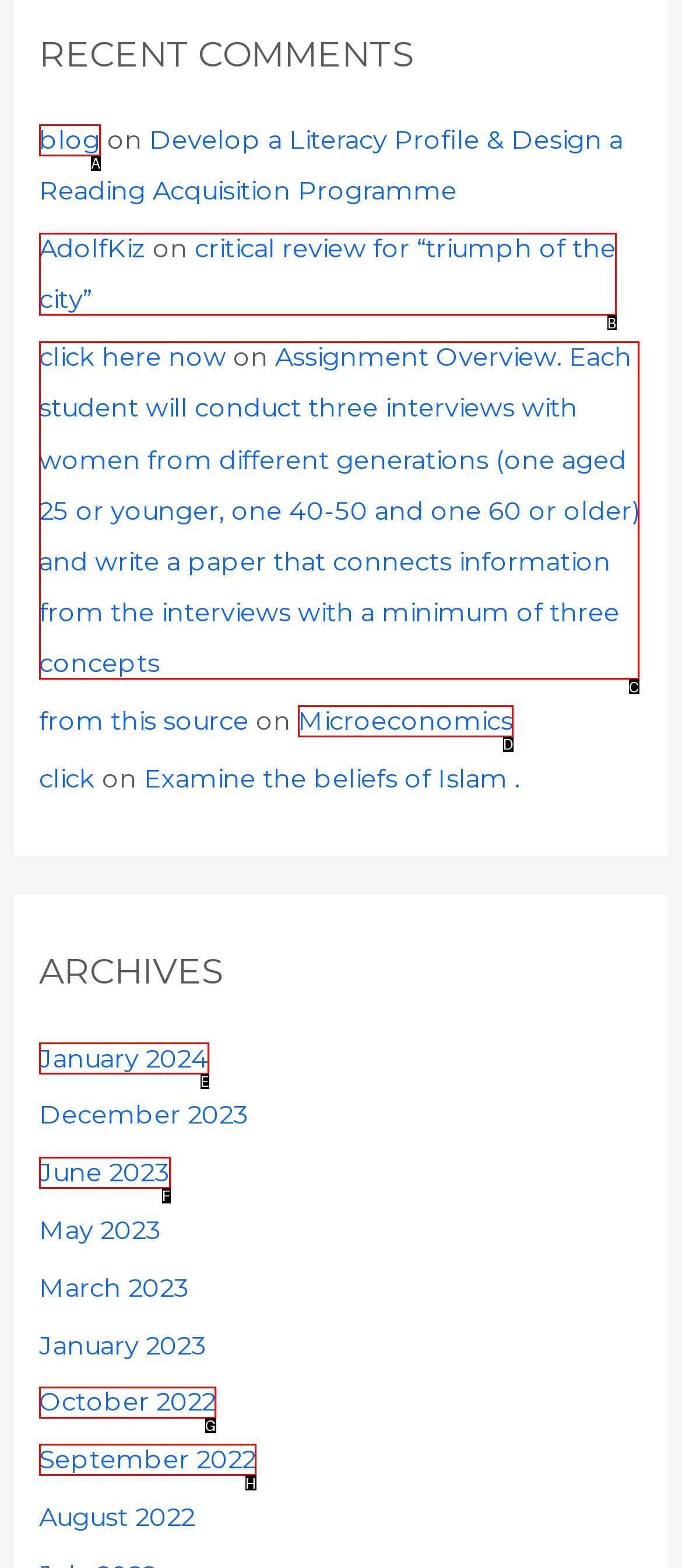Determine the letter of the element to click to accomplish this task: view January 2024 archives. Respond with the letter.

E